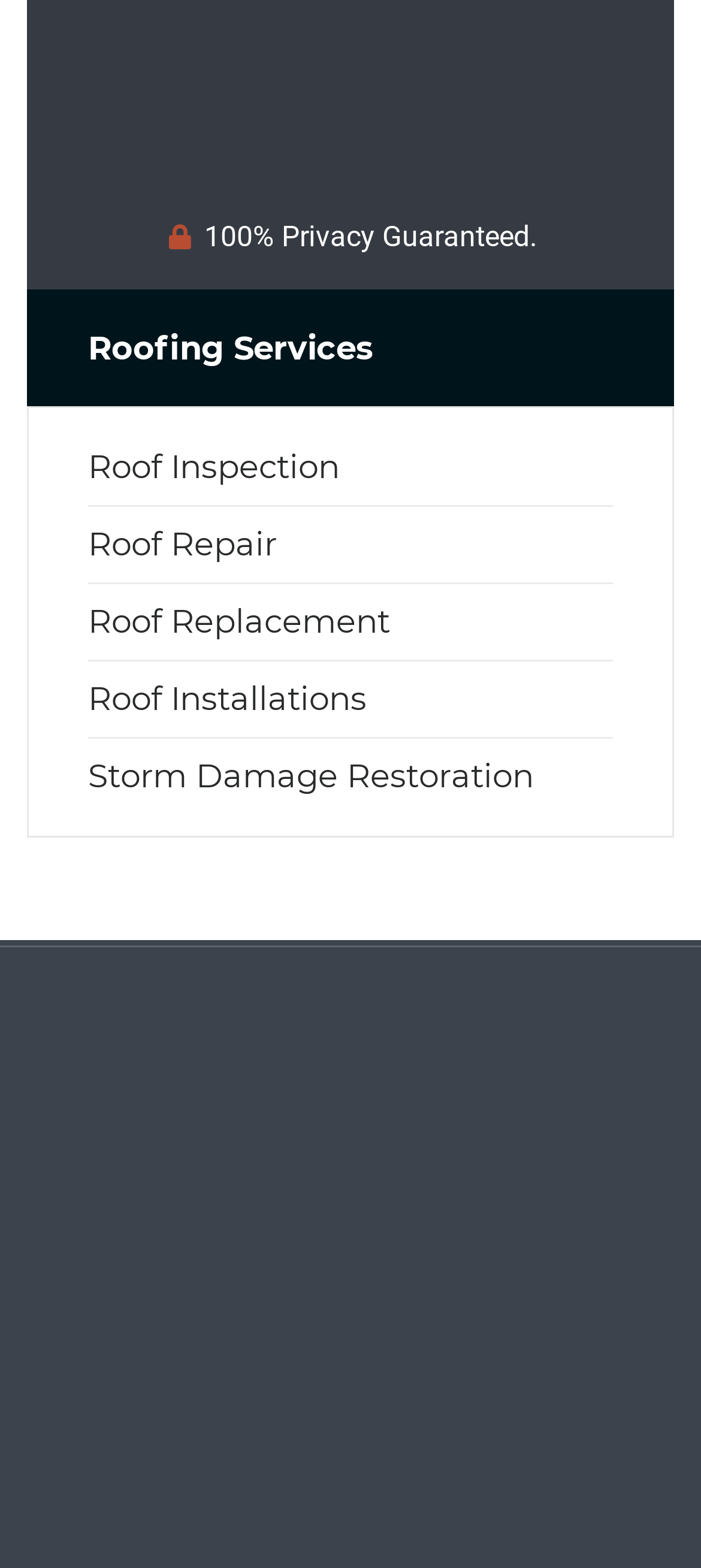How many links are there under the 'Roofing Services' heading?
Analyze the screenshot and provide a detailed answer to the question.

There are five link elements under the 'Roofing Services' heading, which are 'Roof Inspection', 'Roof Repair', 'Roof Replacement', 'Roof Installations', and 'Storm Damage Restoration'.